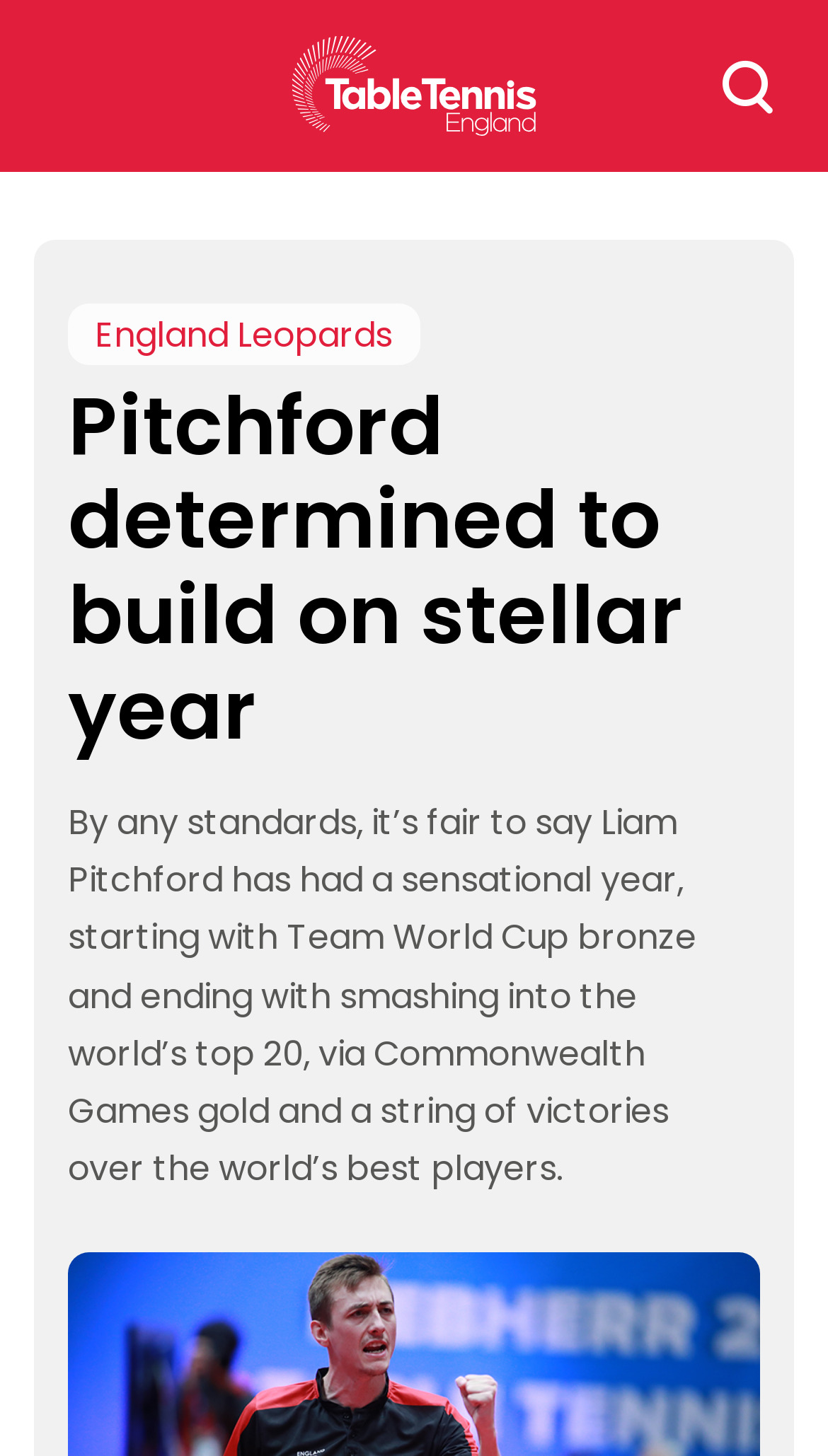From the image, can you give a detailed response to the question below:
What is the topic of the article?

The heading of the article is 'Pitchford determined to build on stellar year', and the subsequent text describes Liam Pitchford's achievements in table tennis, including winning Team World Cup bronze and Commonwealth Games gold. Therefore, the topic of the article is Liam Pitchford's year.